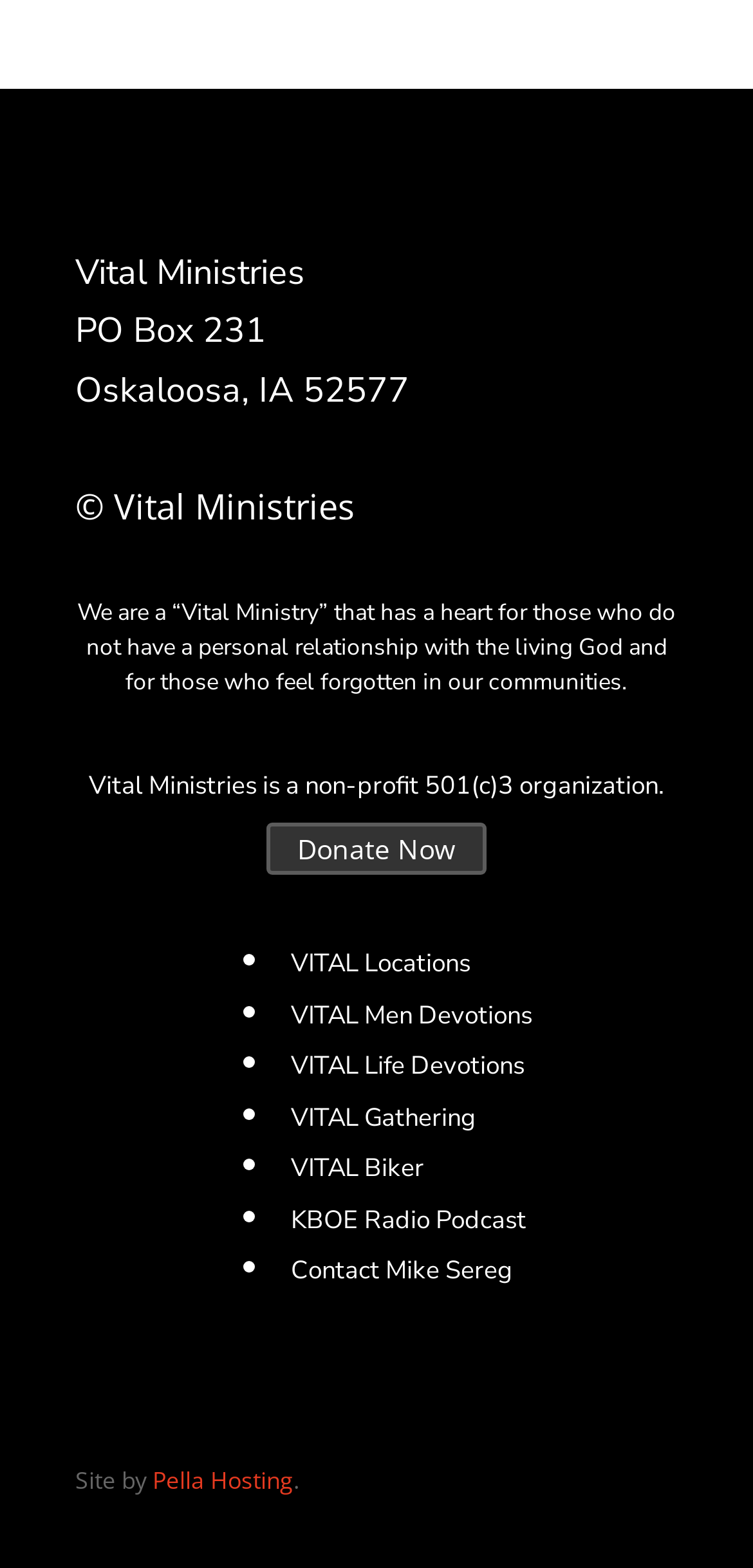Please determine the bounding box coordinates for the element with the description: "Information".

None